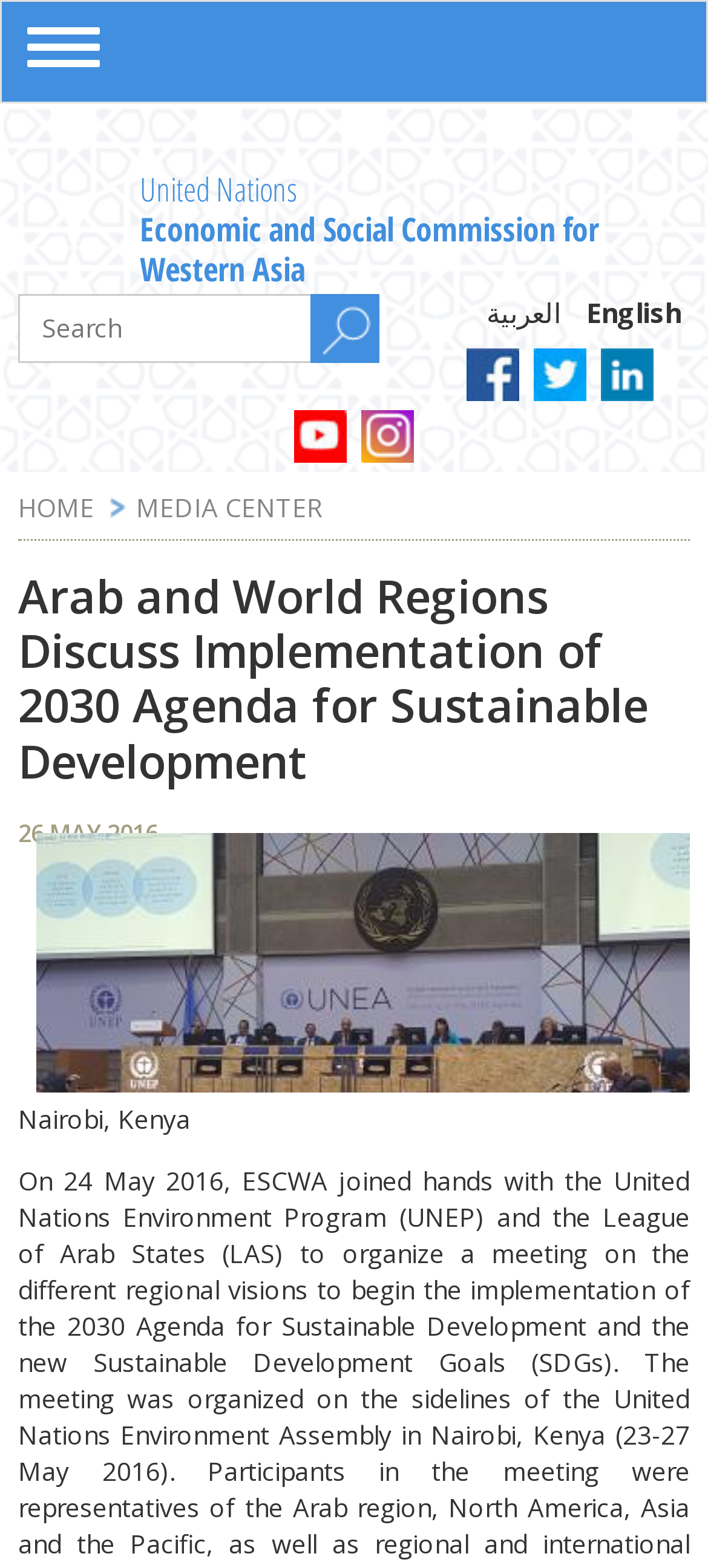Determine the bounding box coordinates of the element's region needed to click to follow the instruction: "Go to HOME". Provide these coordinates as four float numbers between 0 and 1, formatted as [left, top, right, bottom].

[0.026, 0.312, 0.133, 0.334]